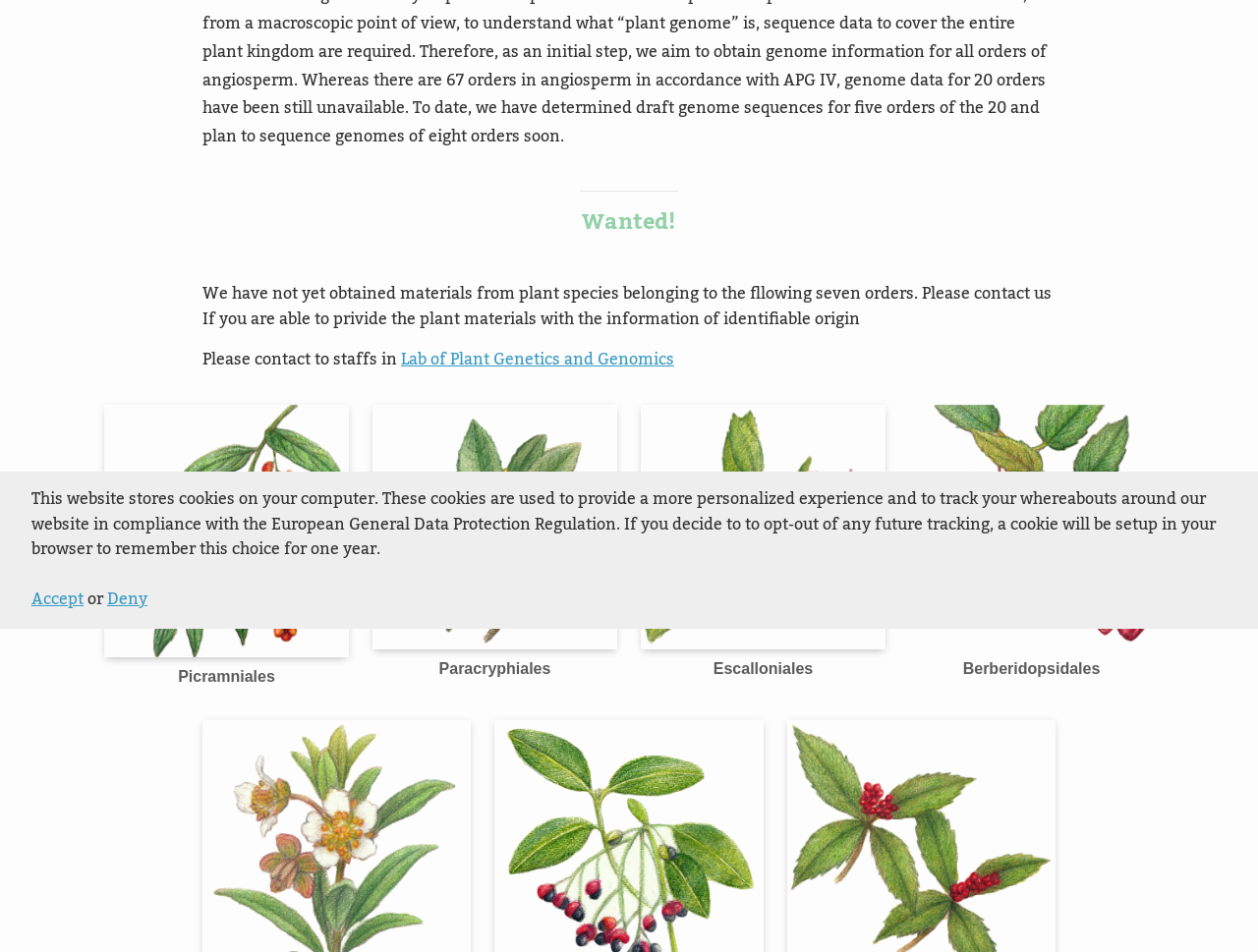Given the webpage screenshot and the description, determine the bounding box coordinates (top-left x, top-left y, bottom-right x, bottom-right y) that define the location of the UI element matching this description: Deny

[0.085, 0.613, 0.117, 0.646]